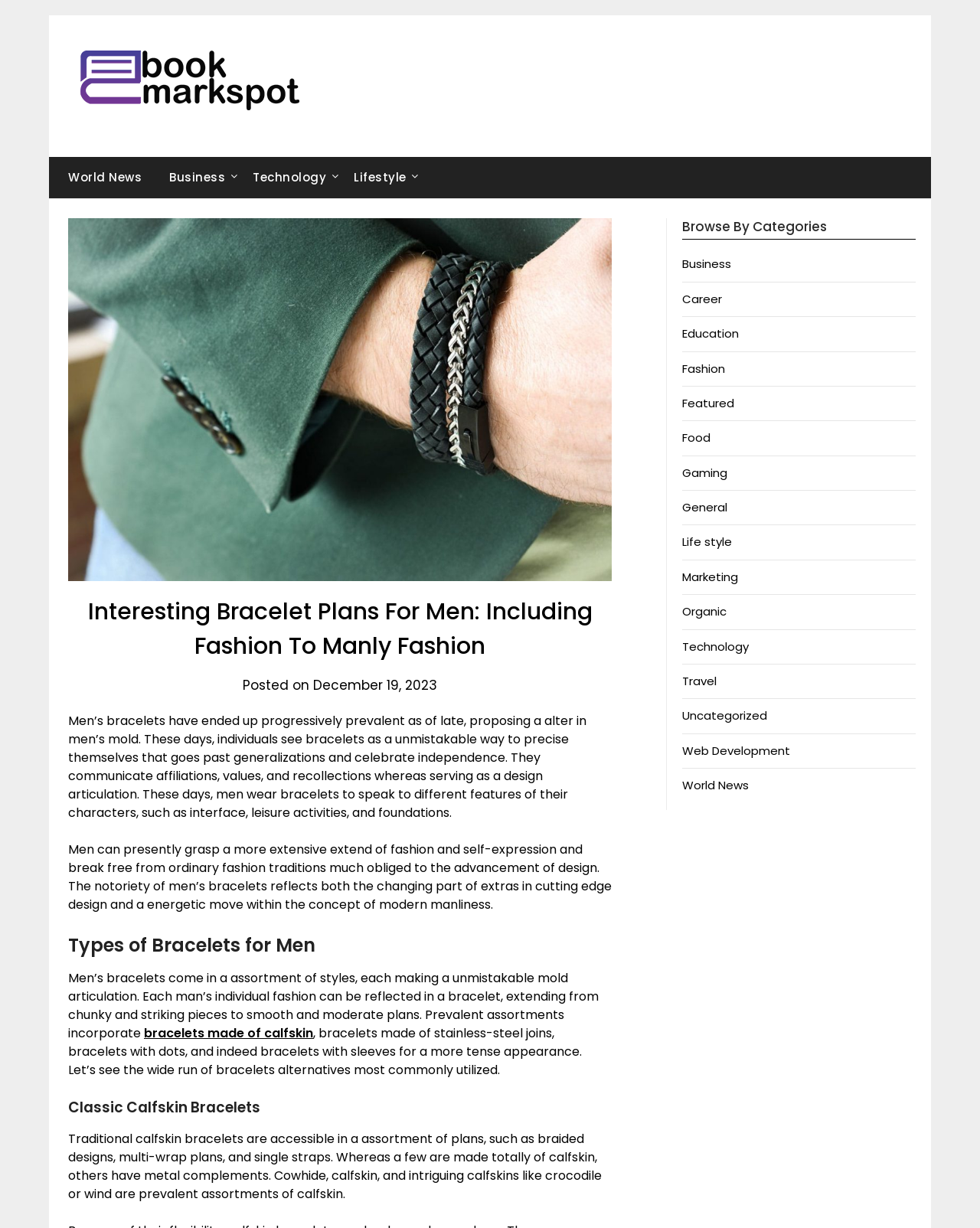Provide an in-depth caption for the elements present on the webpage.

The webpage is about "Bracelet Plans For Men: Including Fashion To Manly Fashion". At the top, there is a link to "eBook Mark Spot" accompanied by an image, and a row of links to different news categories, including "World News", "Business", "Technology", and "Lifestyle". 

Below the news categories, there is a large image of a bracelet, and a header that reads "Interesting Bracelet Plans For Men: Including Fashion To Manly Fashion". Underneath the header, there is a paragraph of text that discusses the growing popularity of men's bracelets as a means of self-expression and a way to break free from traditional fashion norms.

The text is followed by a heading "Types of Bracelets for Men", which introduces a section that describes various styles of bracelets, including chunky and striking pieces, smooth and moderate plans, and different materials such as calfskin, stainless-steel, and beads. There is also a link to "bracelets made of calfskin" within the text.

The next section is headed "Classic Calfskin Bracelets", which provides more information about traditional calfskin bracelets, including their designs, materials, and styles.

On the right side of the page, there is a complementary section with a heading "Browse By Categories", which lists various categories, including "Business", "Career", "Education", "Fashion", and many others, each with a corresponding link.